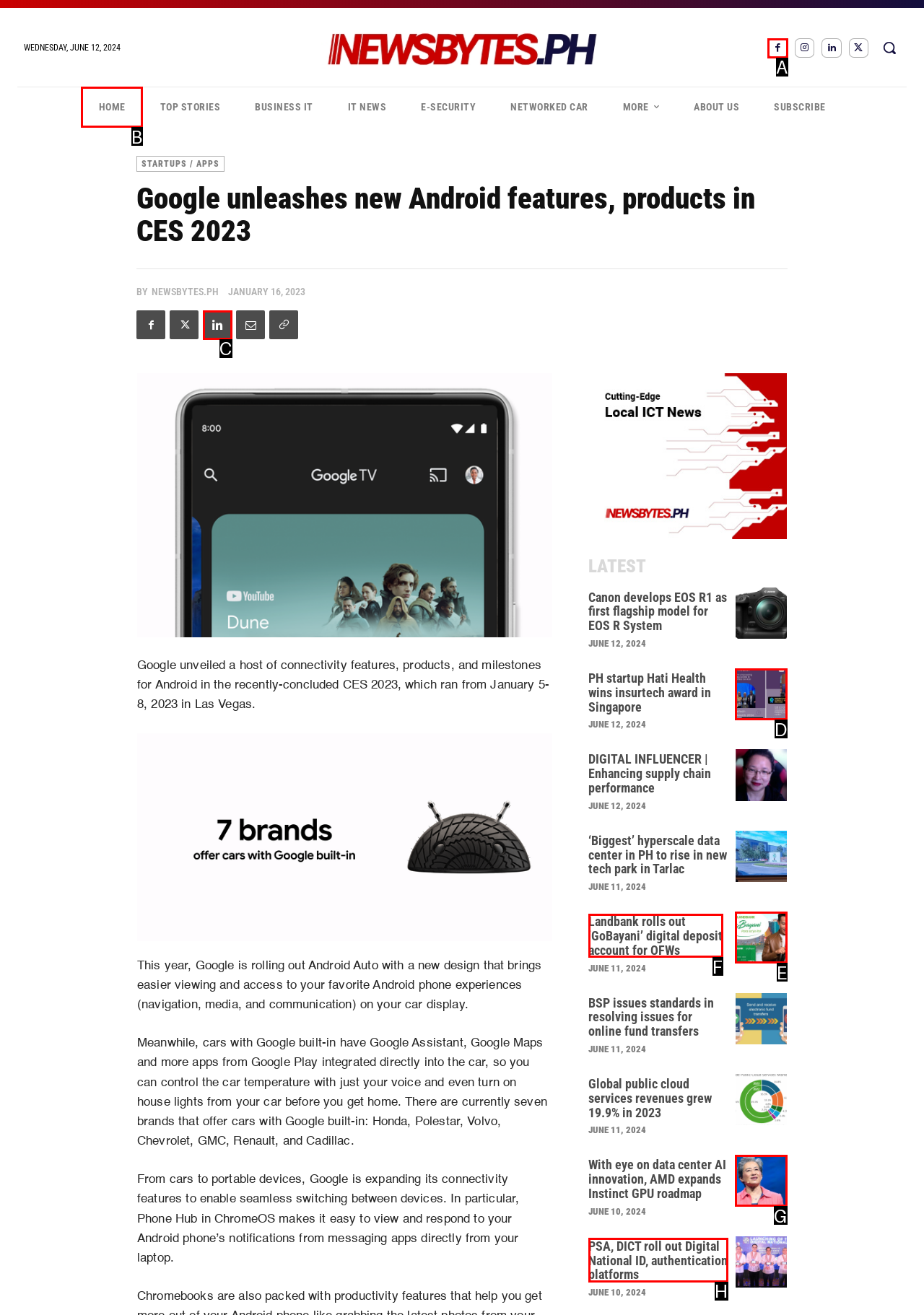Identify the letter of the UI element you should interact with to perform the task: Click the 'HOME' link
Reply with the appropriate letter of the option.

B